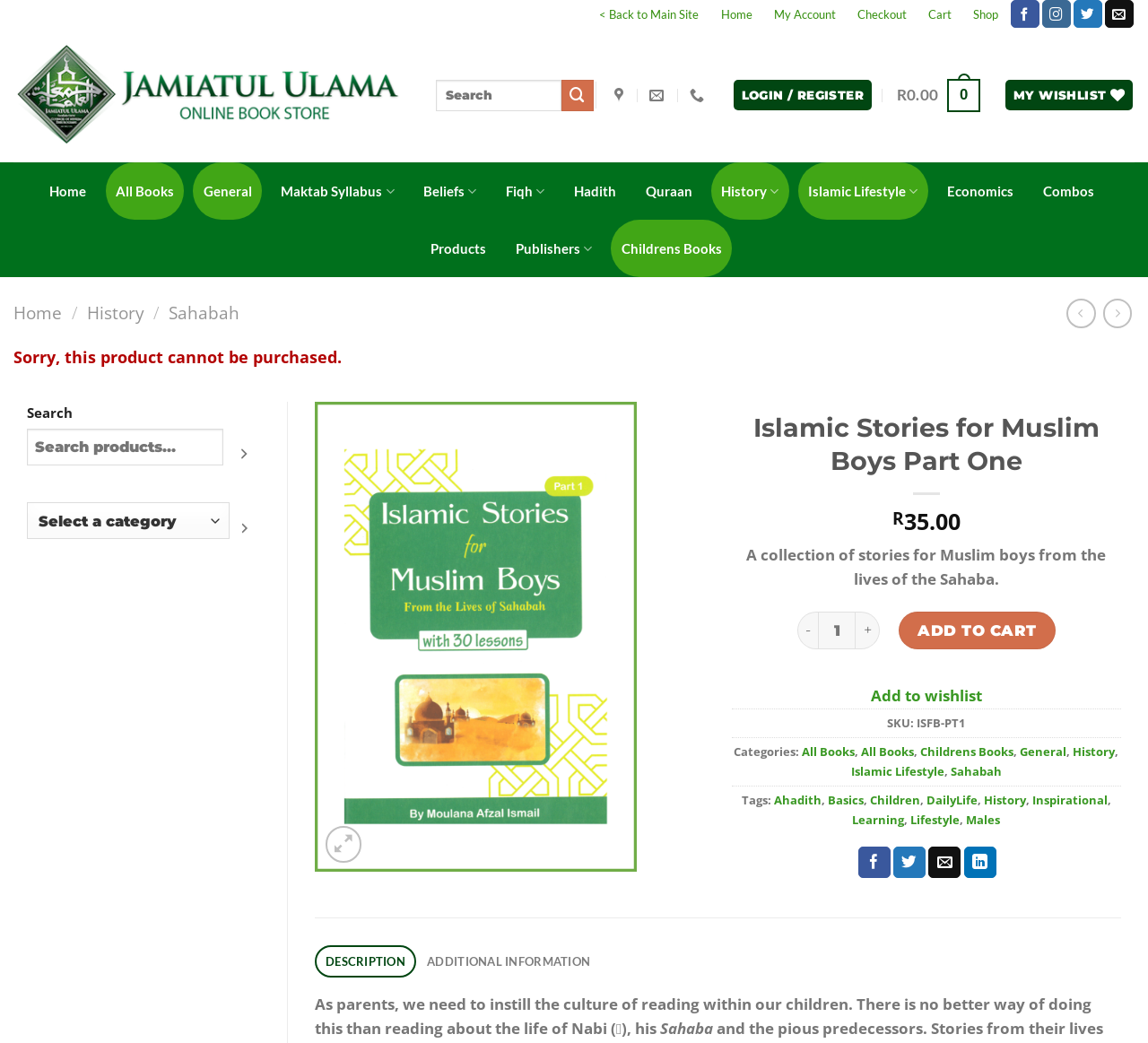What is the purpose of the 'ADD TO CART' button?
Using the image as a reference, answer the question with a short word or phrase.

Add product to cart